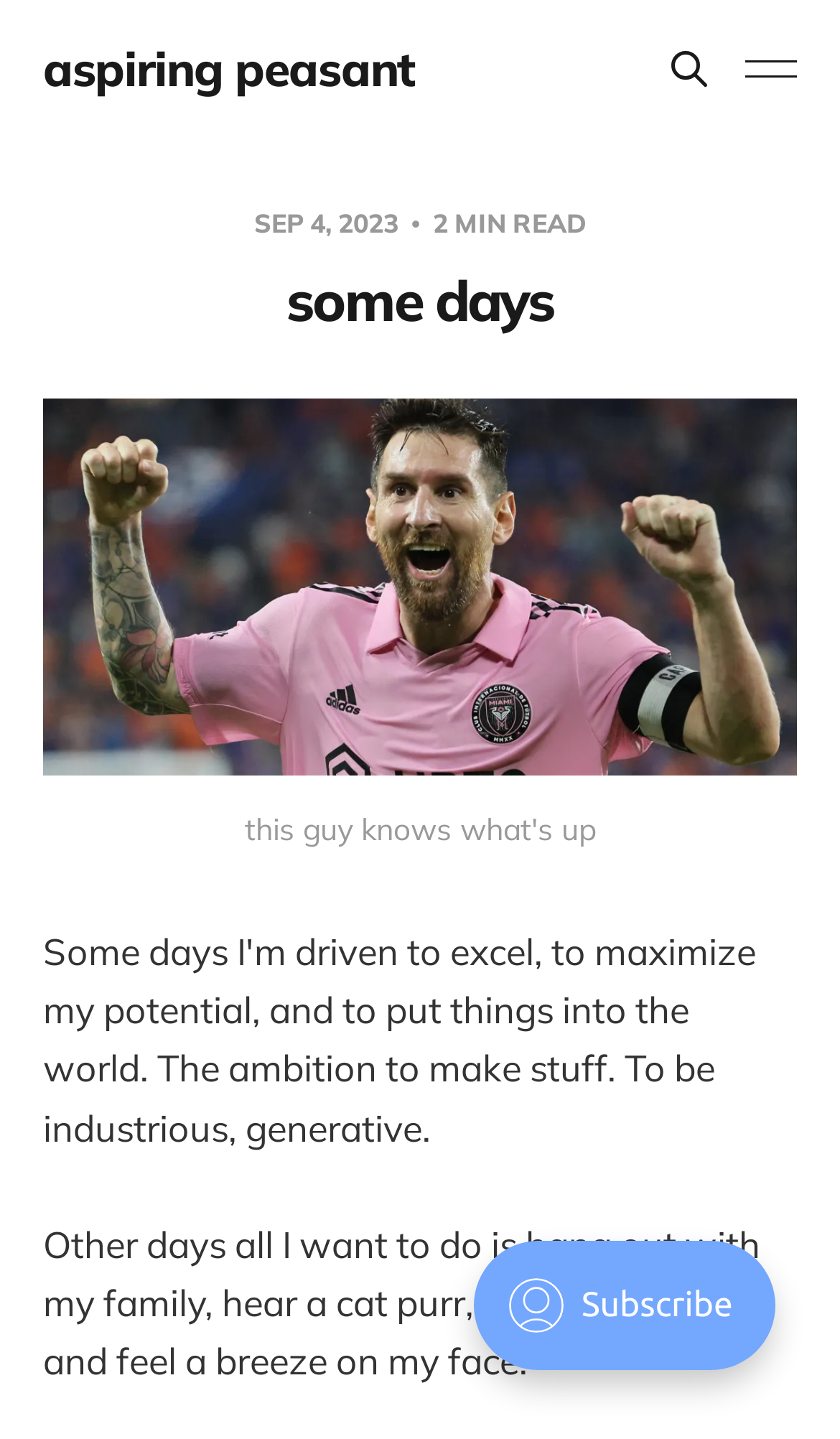Given the element description aspiring peasant, predict the bounding box coordinates for the UI element in the webpage screenshot. The format should be (top-left x, top-left y, bottom-right x, bottom-right y), and the values should be between 0 and 1.

[0.051, 0.031, 0.495, 0.064]